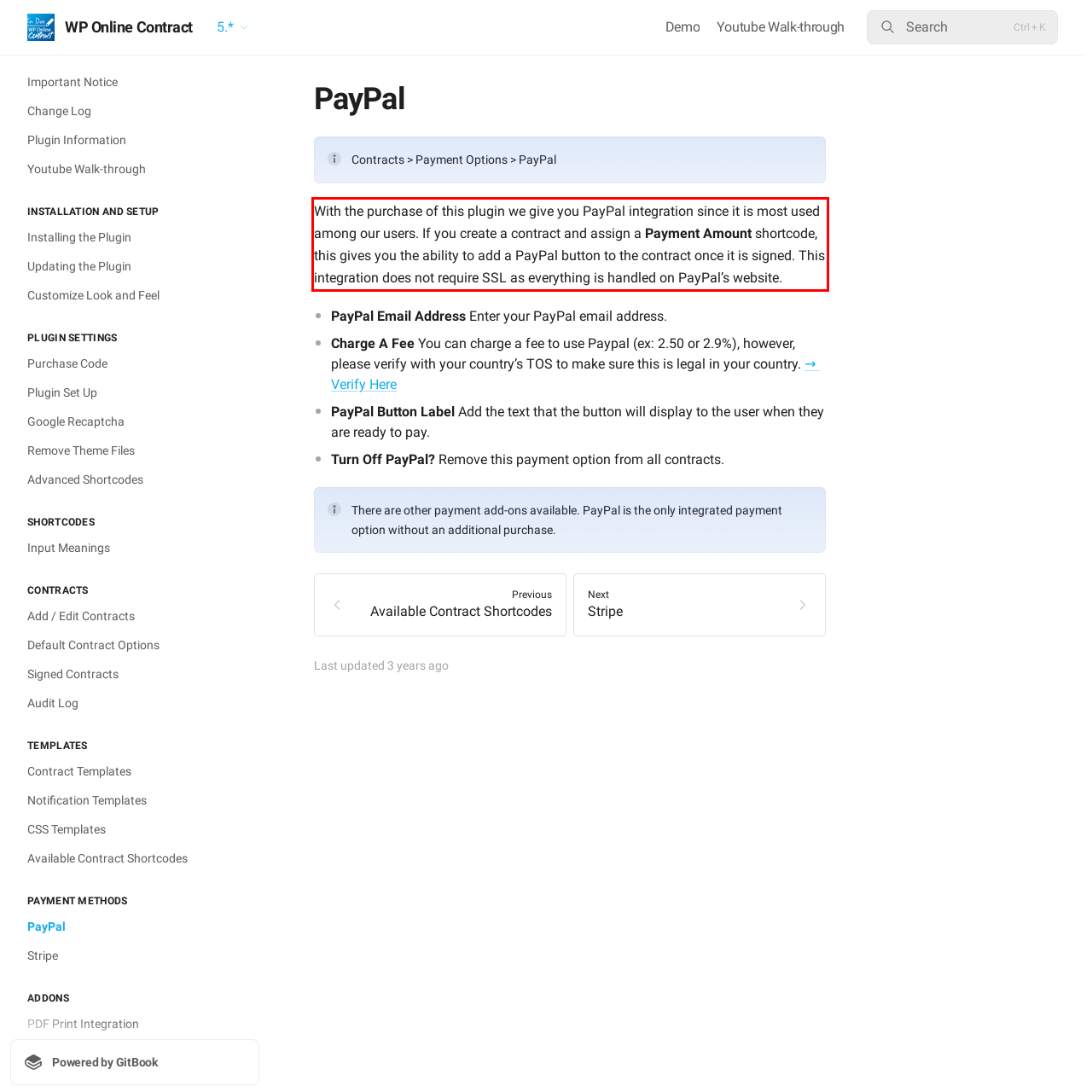Examine the screenshot of the webpage, locate the red bounding box, and generate the text contained within it.

With the purchase of this plugin we give you PayPal integration since it is most used among our users. If you create a contract and assign a Payment Amount shortcode, this gives you the ability to add a PayPal button to the contract once it is signed. This integration does not require SSL as everything is handled on PayPal’s website.